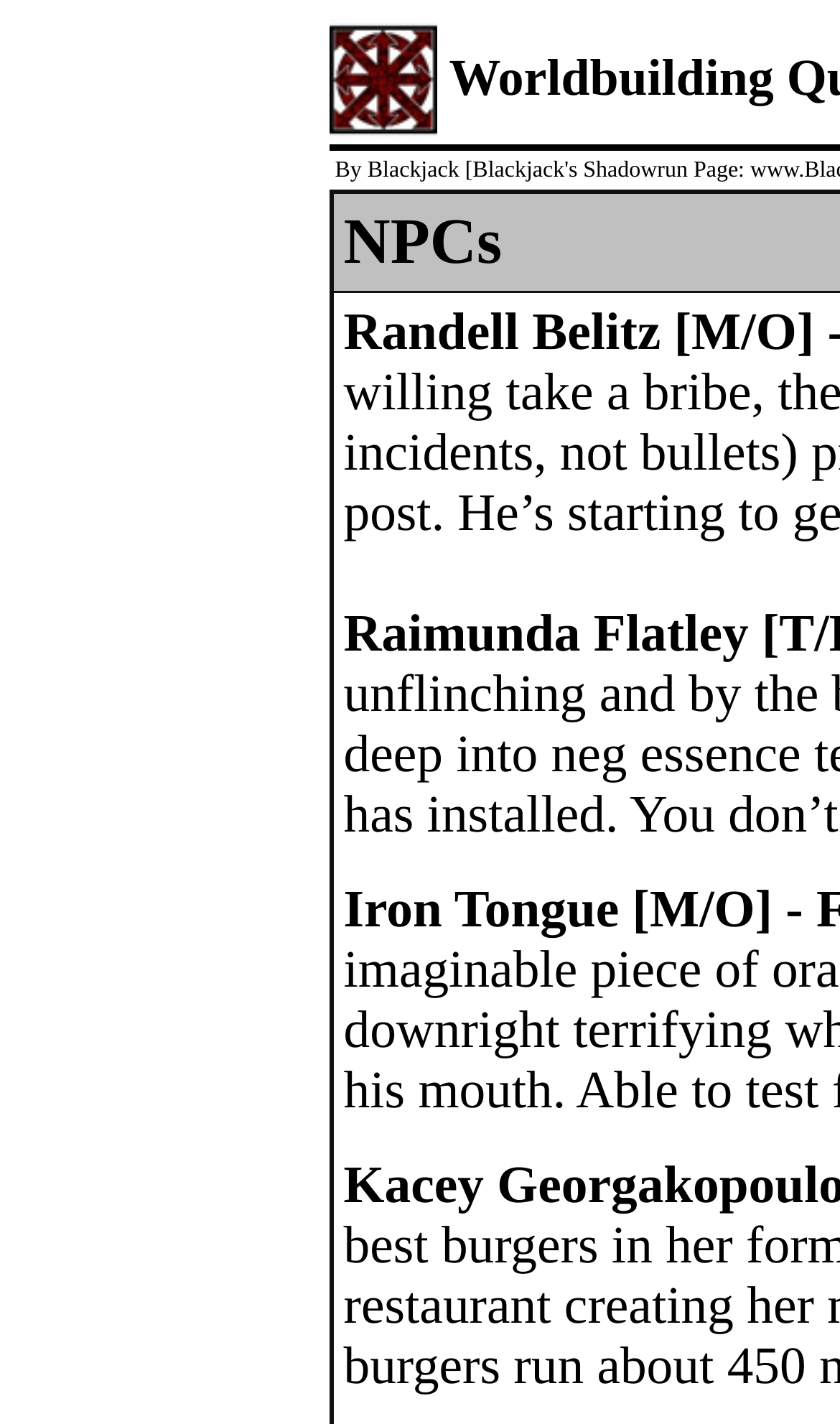Is there an image in the table cell?
Please provide a single word or phrase as your answer based on the screenshot.

Yes